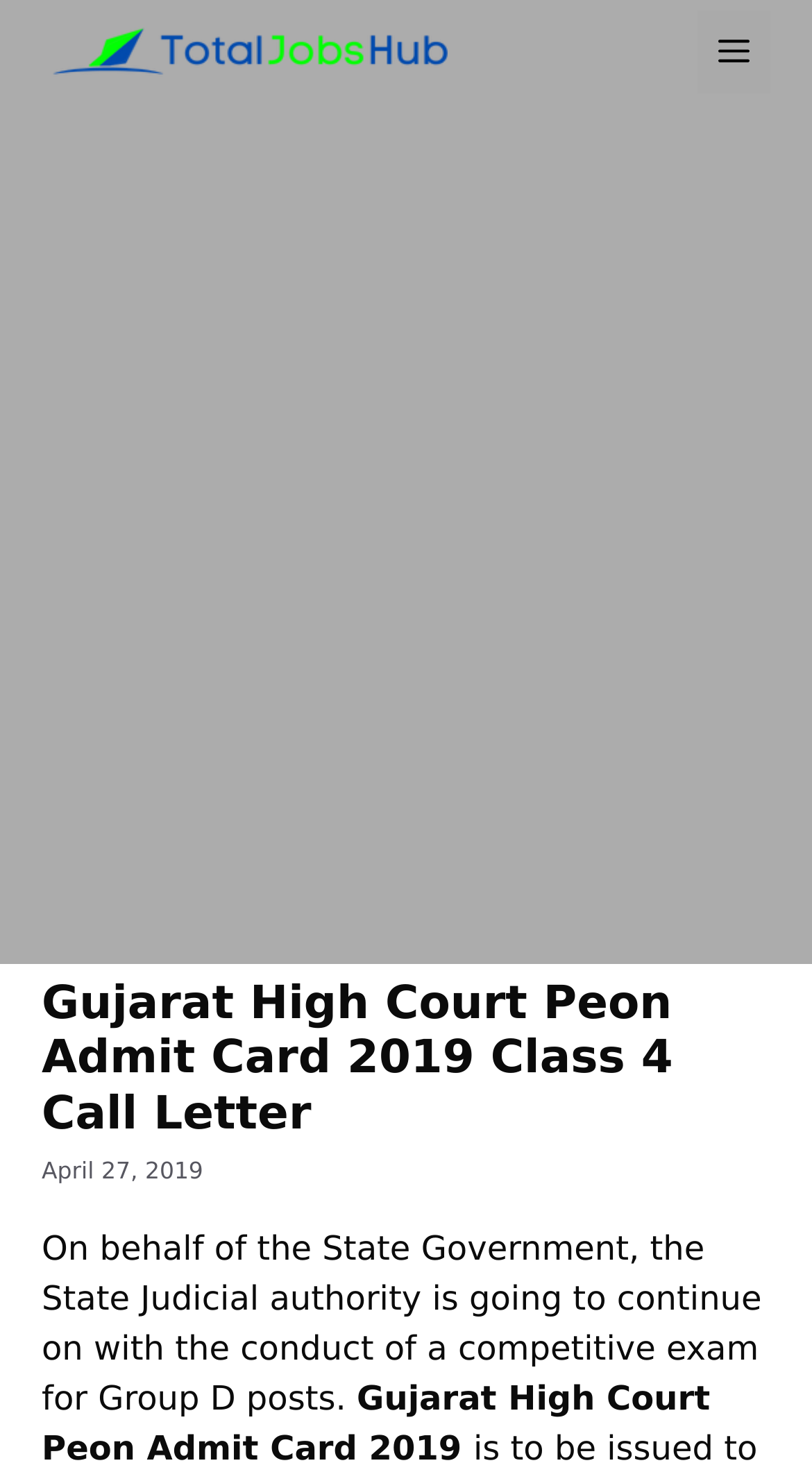Please find and report the primary heading text from the webpage.

Gujarat High Court Peon Admit Card 2019 Class 4 Call Letter